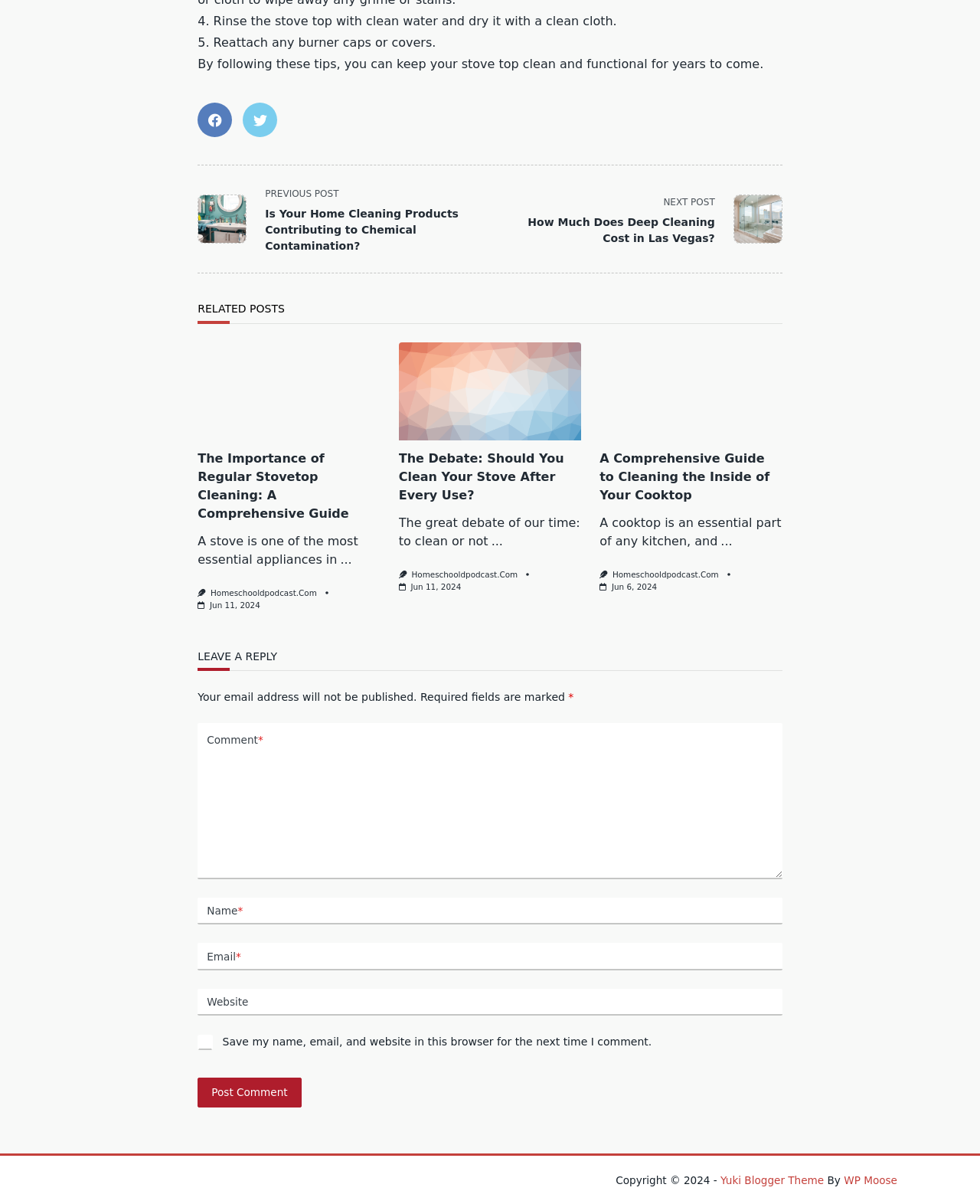Give a one-word or short phrase answer to the question: 
What is the topic of the article?

Stovetop cleaning